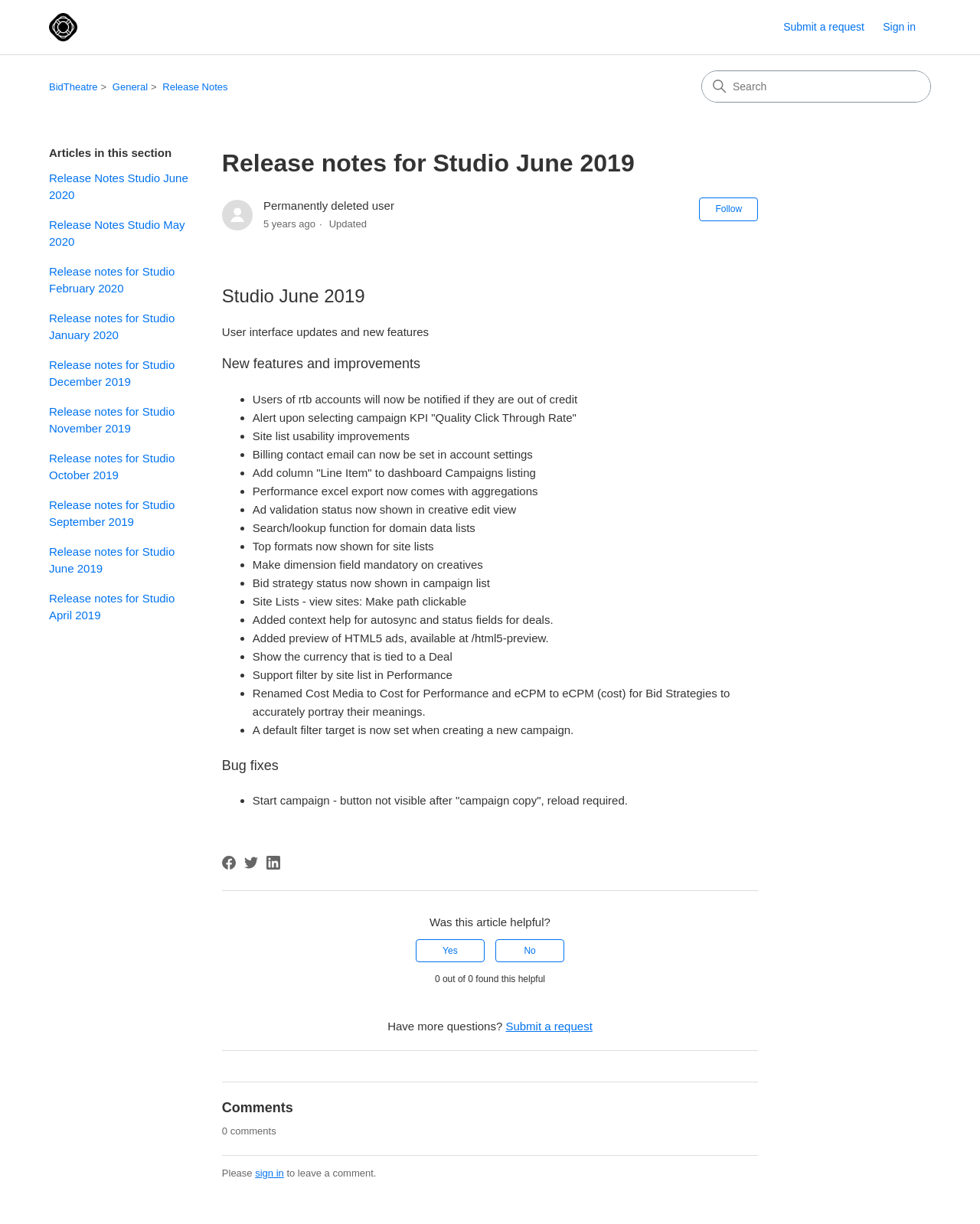Pinpoint the bounding box coordinates of the area that should be clicked to complete the following instruction: "View Release Notes Studio May 2020". The coordinates must be given as four float numbers between 0 and 1, i.e., [left, top, right, bottom].

[0.05, 0.177, 0.203, 0.205]